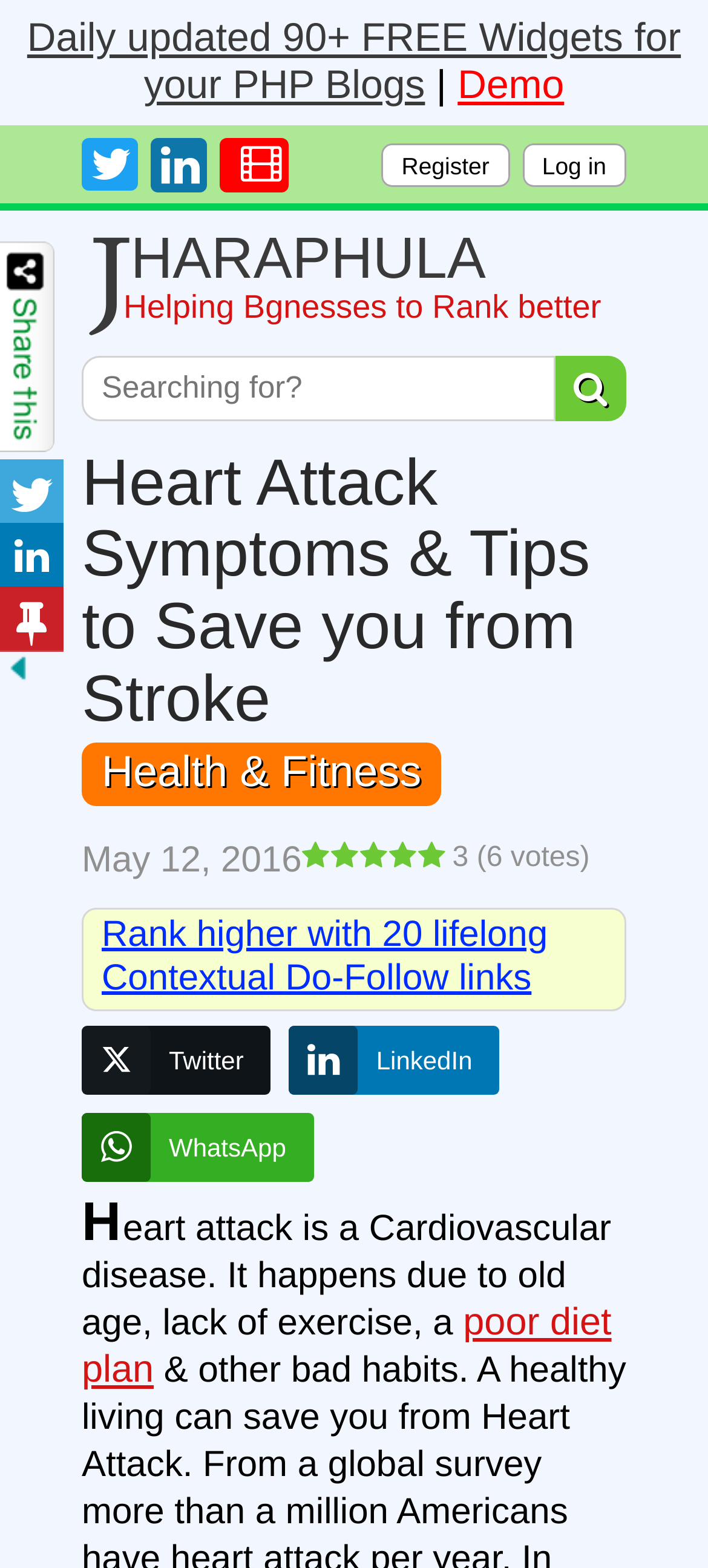Please give a concise answer to this question using a single word or phrase: 
How many rating icons are there?

5